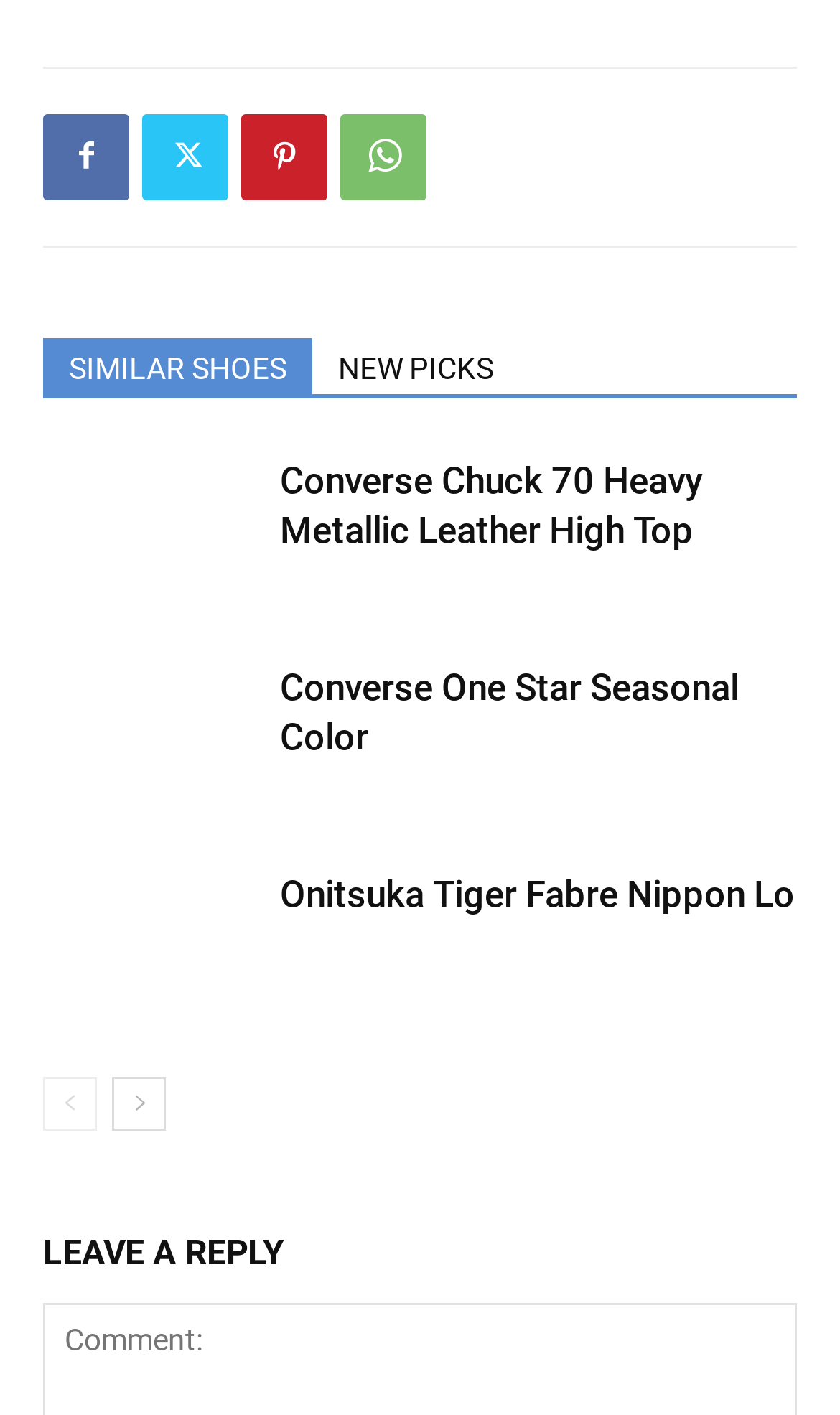Determine the bounding box coordinates in the format (top-left x, top-left y, bottom-right x, bottom-right y). Ensure all values are floating point numbers between 0 and 1. Identify the bounding box of the UI element described by: Top Menu

None